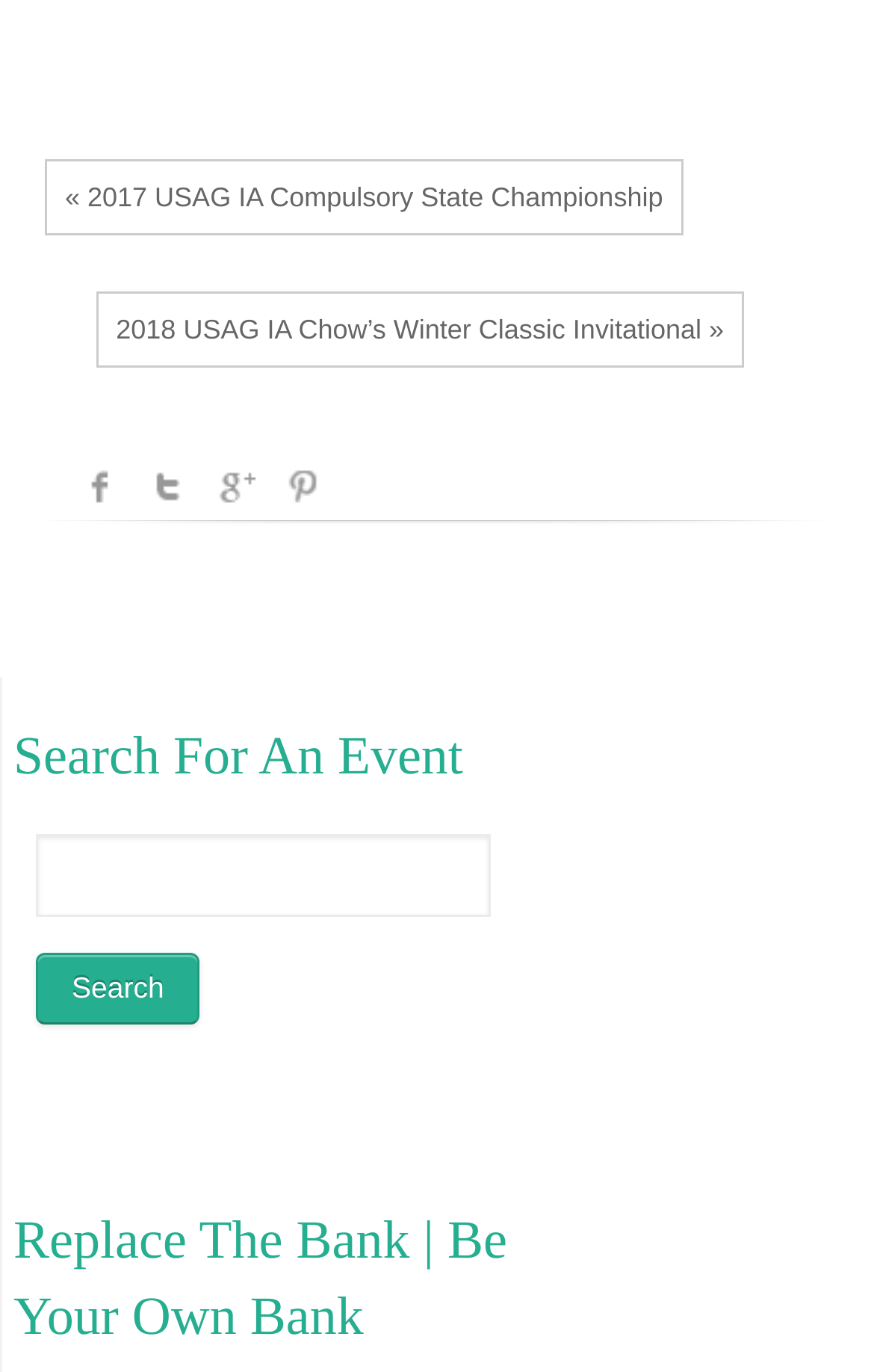Identify the bounding box coordinates for the UI element mentioned here: "Google +1". Provide the coordinates as four float values between 0 and 1, i.e., [left, top, right, bottom].

[0.231, 0.329, 0.308, 0.378]